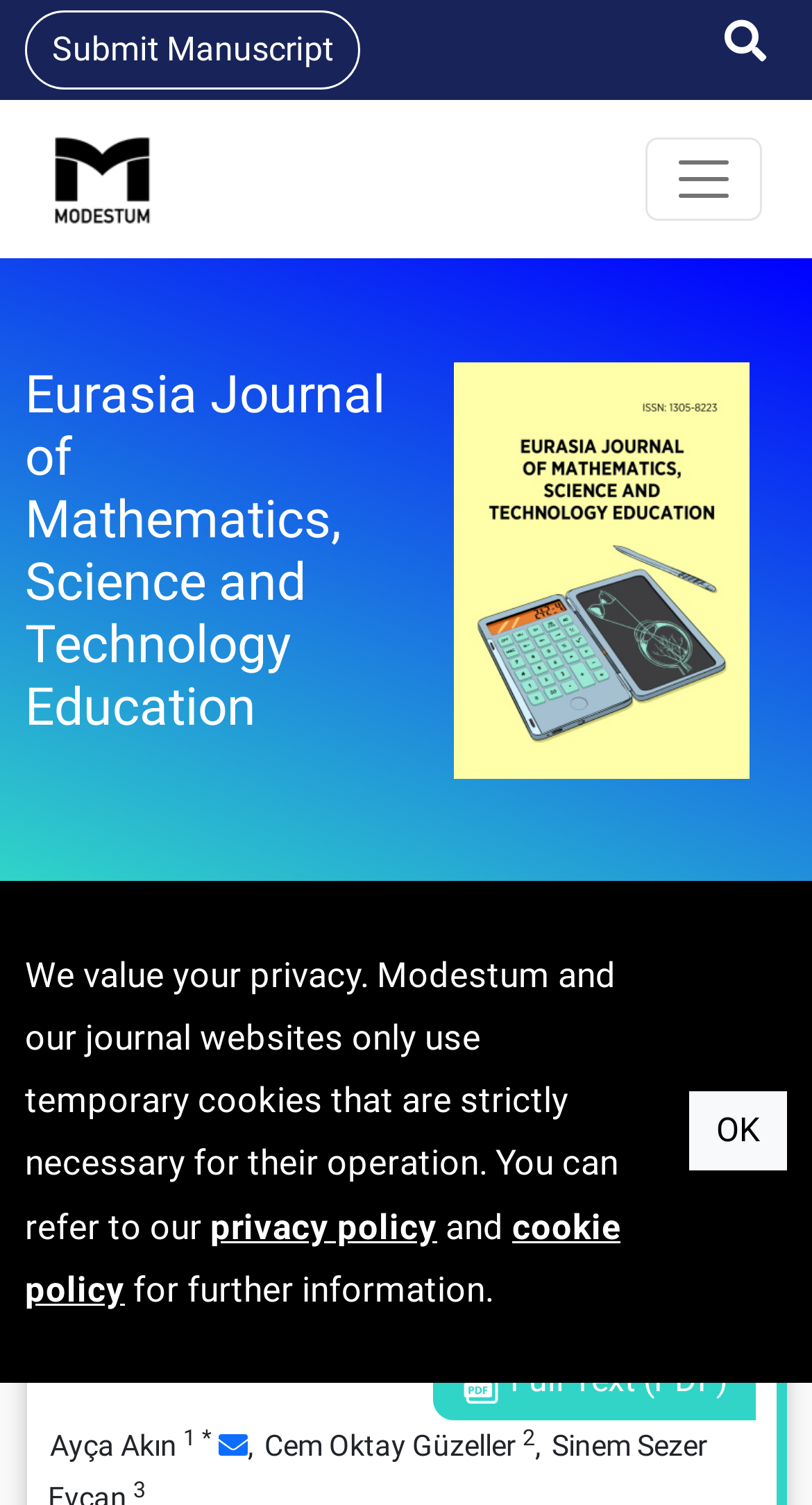What is the headline of the webpage?

Eurasia Journal of Mathematics, Science and Technology Education